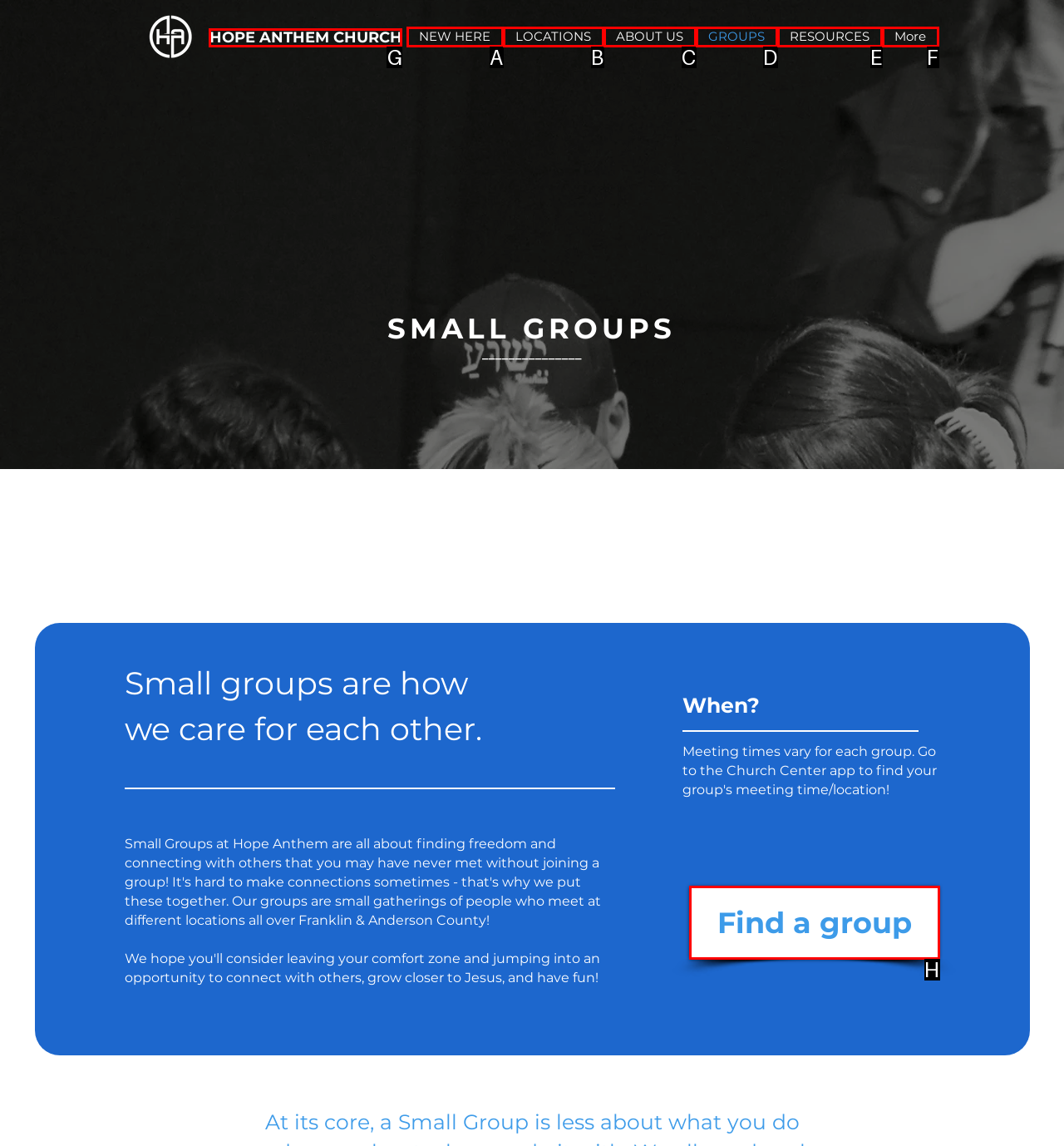Select the letter from the given choices that aligns best with the description: NEW HERE. Reply with the specific letter only.

A